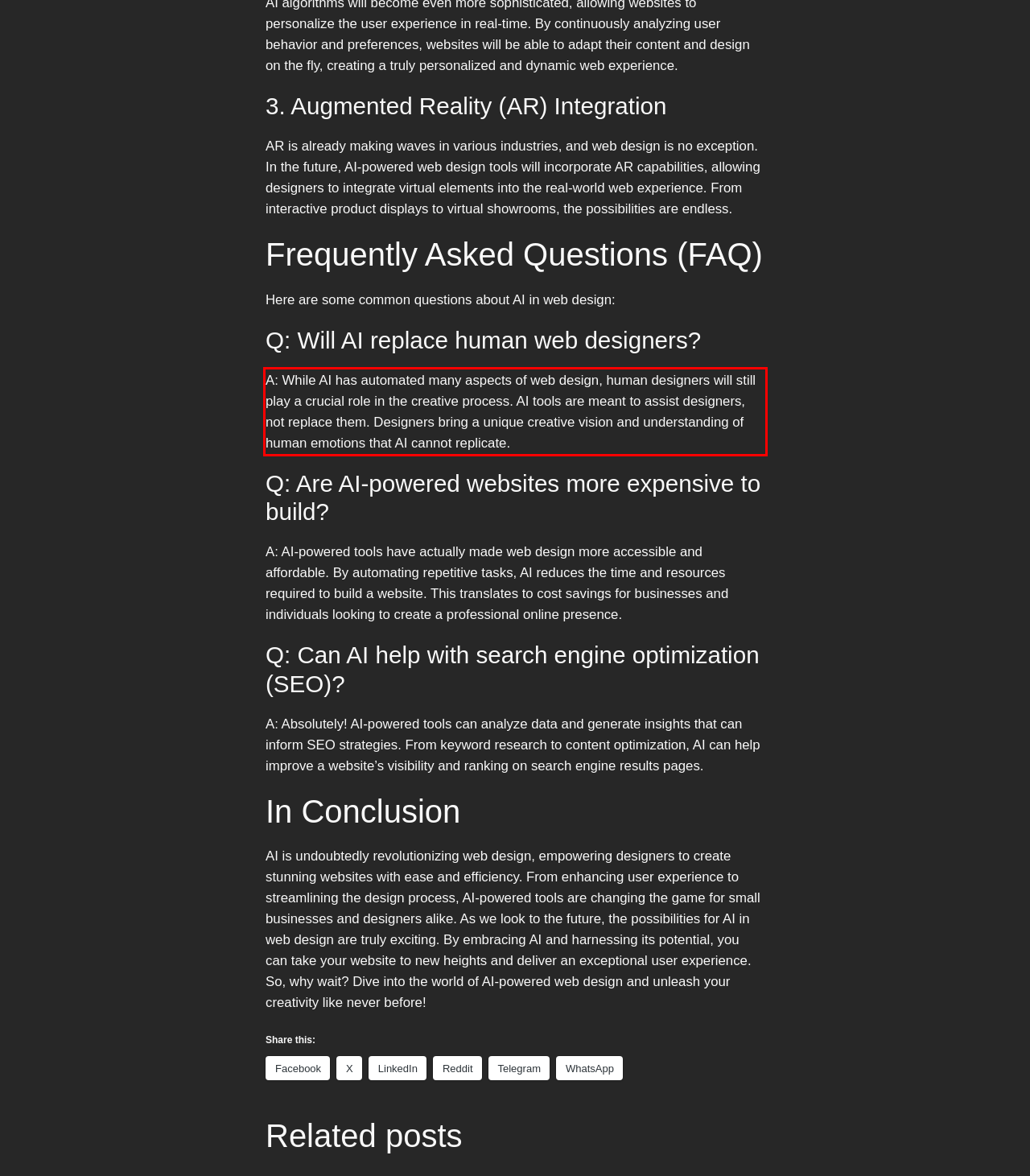Given the screenshot of a webpage, identify the red rectangle bounding box and recognize the text content inside it, generating the extracted text.

A: While AI has automated many aspects of web design, human designers will still play a crucial role in the creative process. AI tools are meant to assist designers, not replace them. Designers bring a unique creative vision and understanding of human emotions that AI cannot replicate.